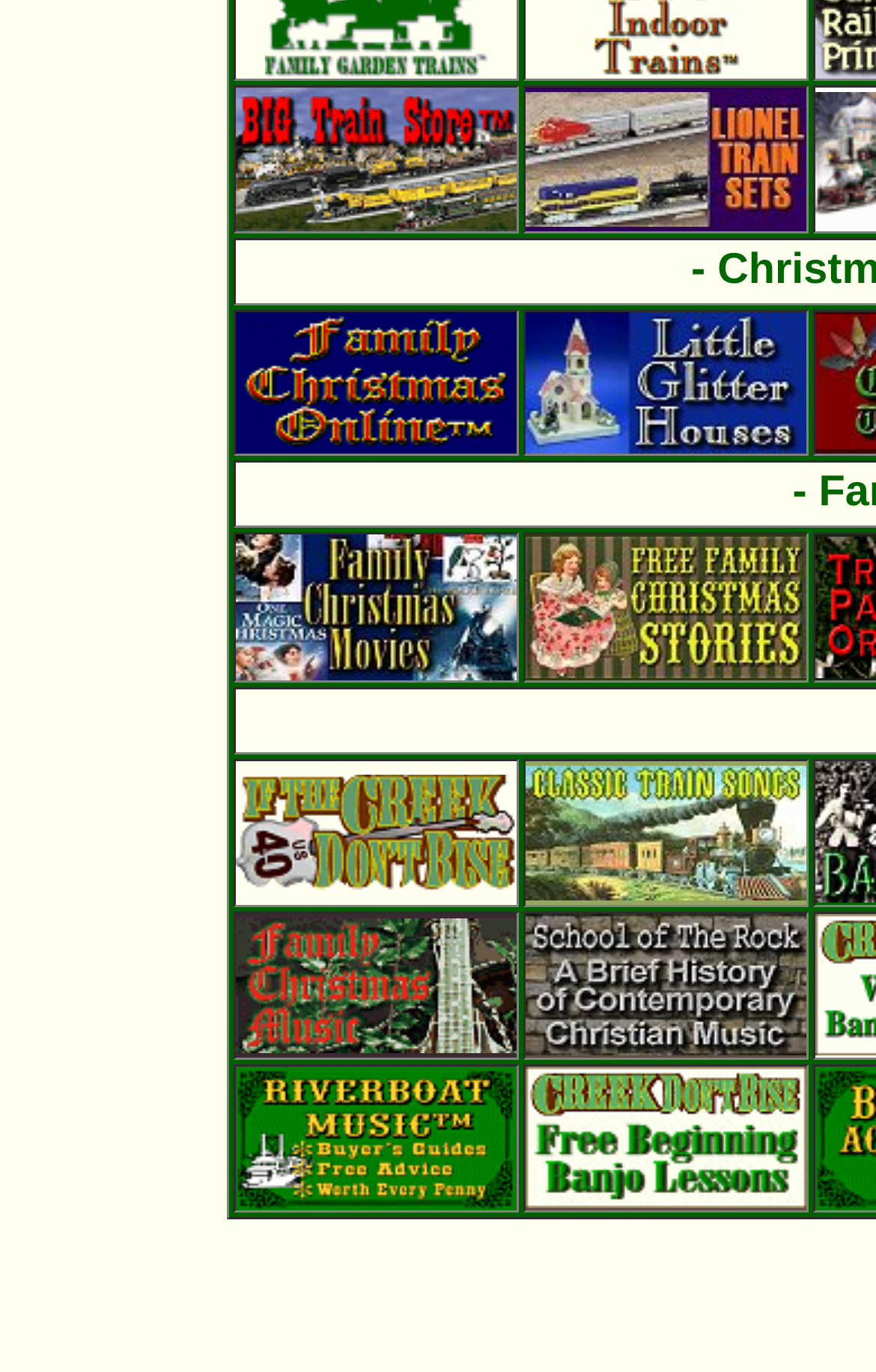Find and indicate the bounding box coordinates of the region you should select to follow the given instruction: "Learn 5-string banjo at your own speed, with many examples and user-friendly explanations".

[0.6, 0.859, 0.921, 0.887]